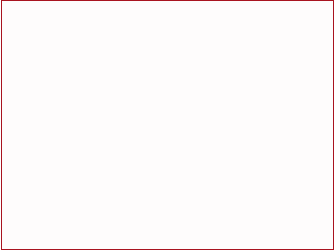What is the section title where this content is located?
Please provide a single word or phrase based on the screenshot.

You Might Also Like